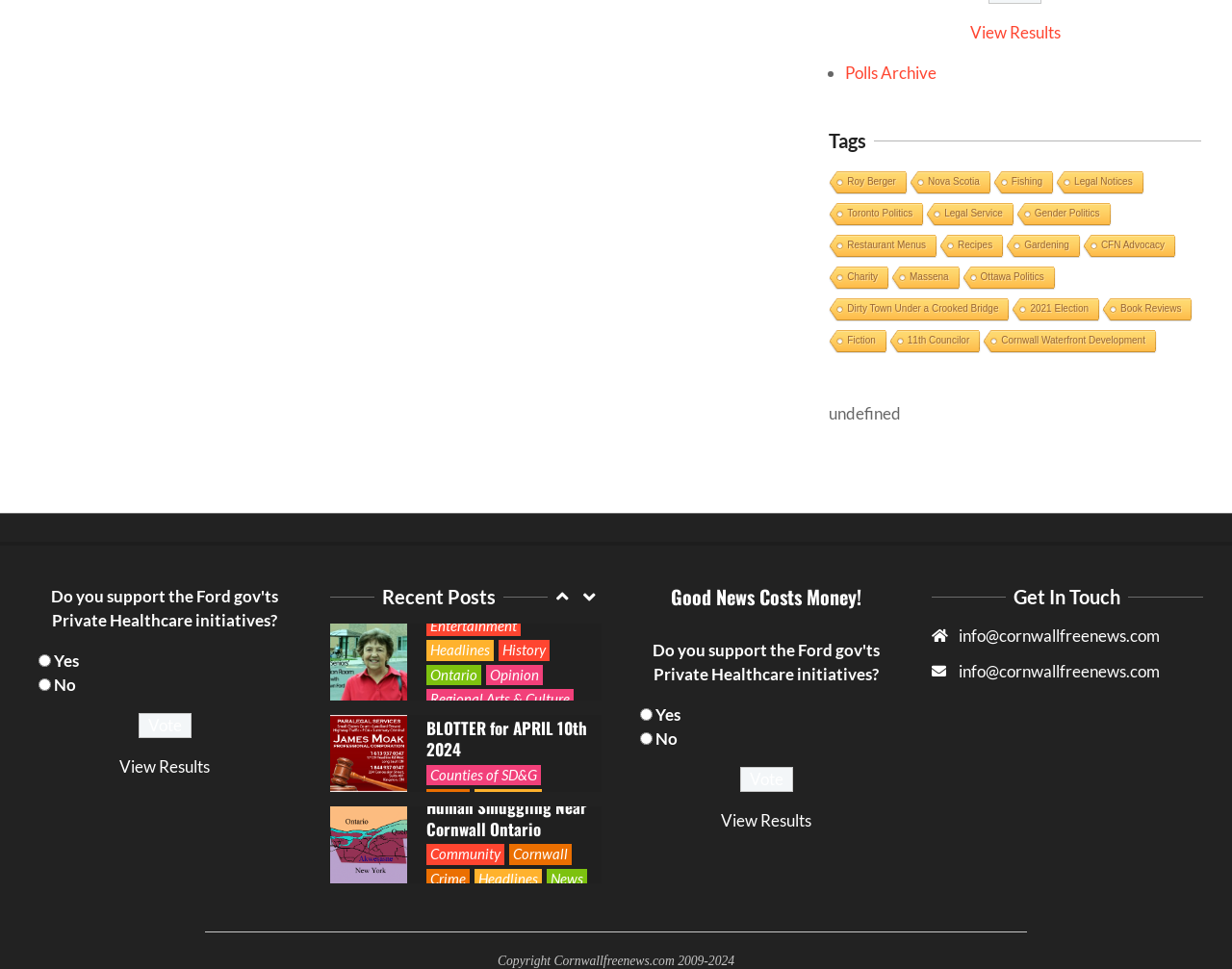Show the bounding box coordinates of the region that should be clicked to follow the instruction: "Click on the 'Community' link."

[0.346, 0.033, 0.409, 0.055]